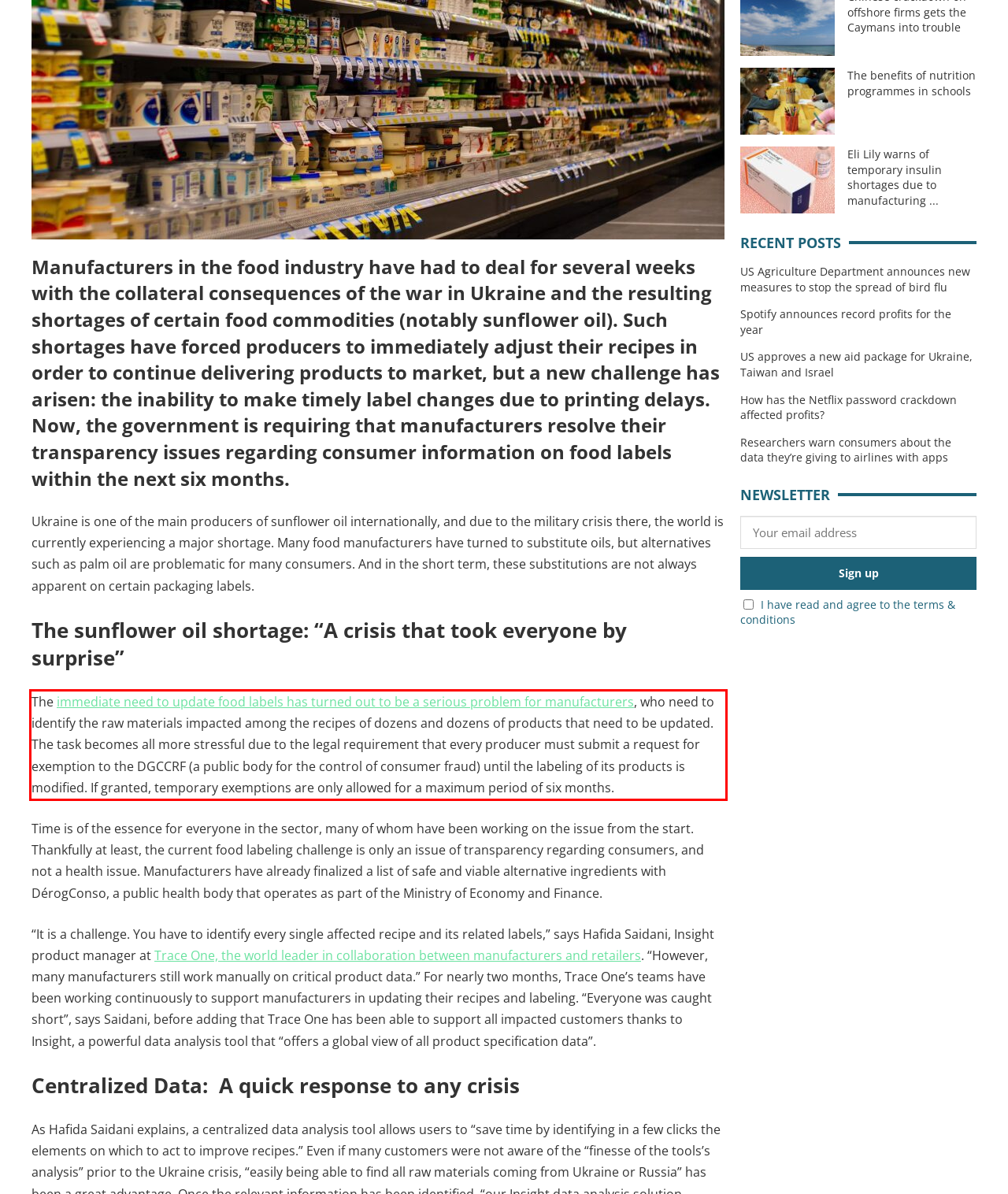Identify and extract the text within the red rectangle in the screenshot of the webpage.

The immediate need to update food labels has turned out to be a serious problem for manufacturers, who need to identify the raw materials impacted among the recipes of dozens and dozens of products that need to be updated. The task becomes all more stressful due to the legal requirement that every producer must submit a request for exemption to the DGCCRF (a public body for the control of consumer fraud) until the labeling of its products is modified. If granted, temporary exemptions are only allowed for a maximum period of six months.